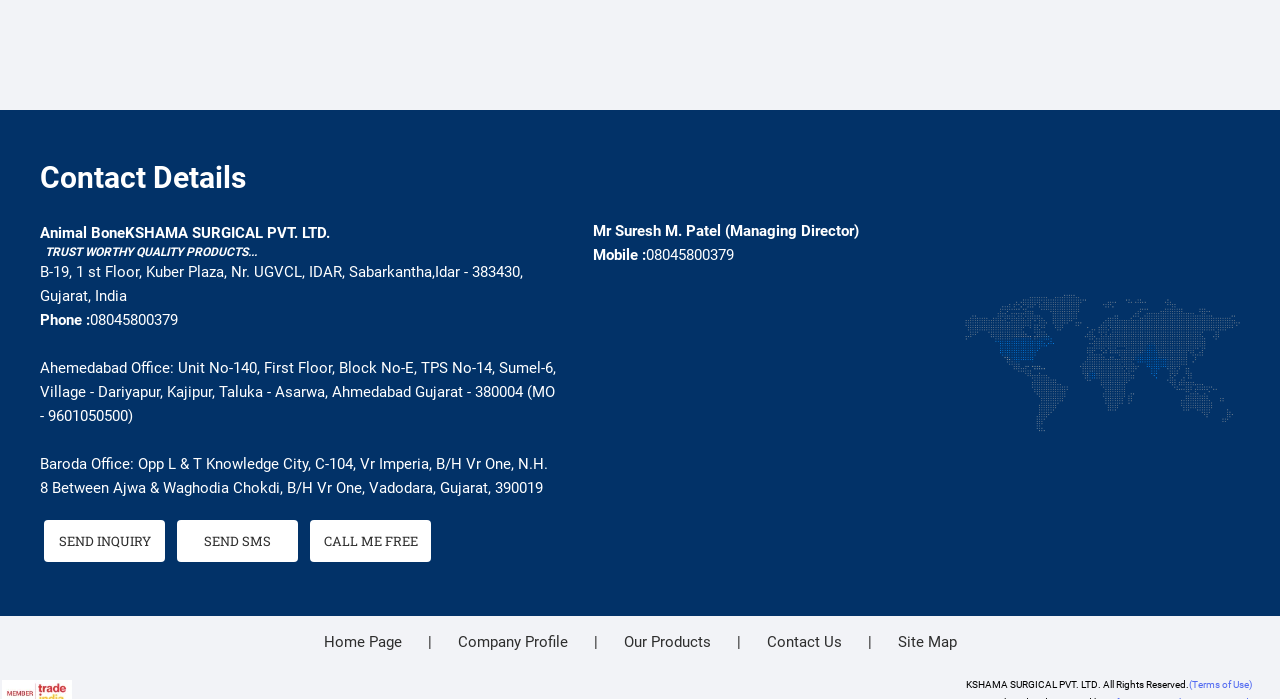Specify the bounding box coordinates of the element's area that should be clicked to execute the given instruction: "Click on CALL ME FREE". The coordinates should be four float numbers between 0 and 1, i.e., [left, top, right, bottom].

[0.248, 0.744, 0.337, 0.805]